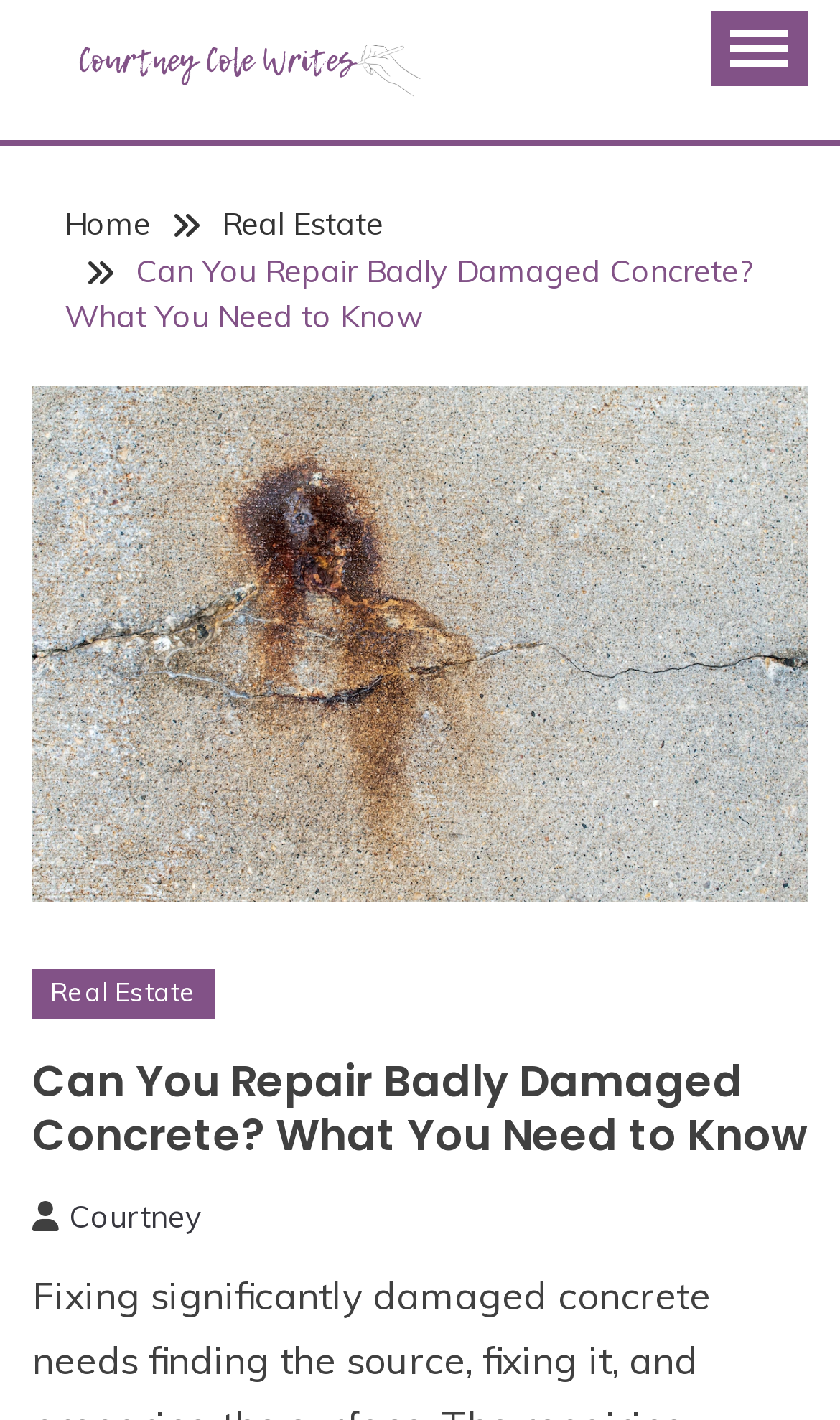Find and provide the bounding box coordinates for the UI element described with: "Courtney Cole Writes".

[0.038, 0.08, 0.779, 0.208]